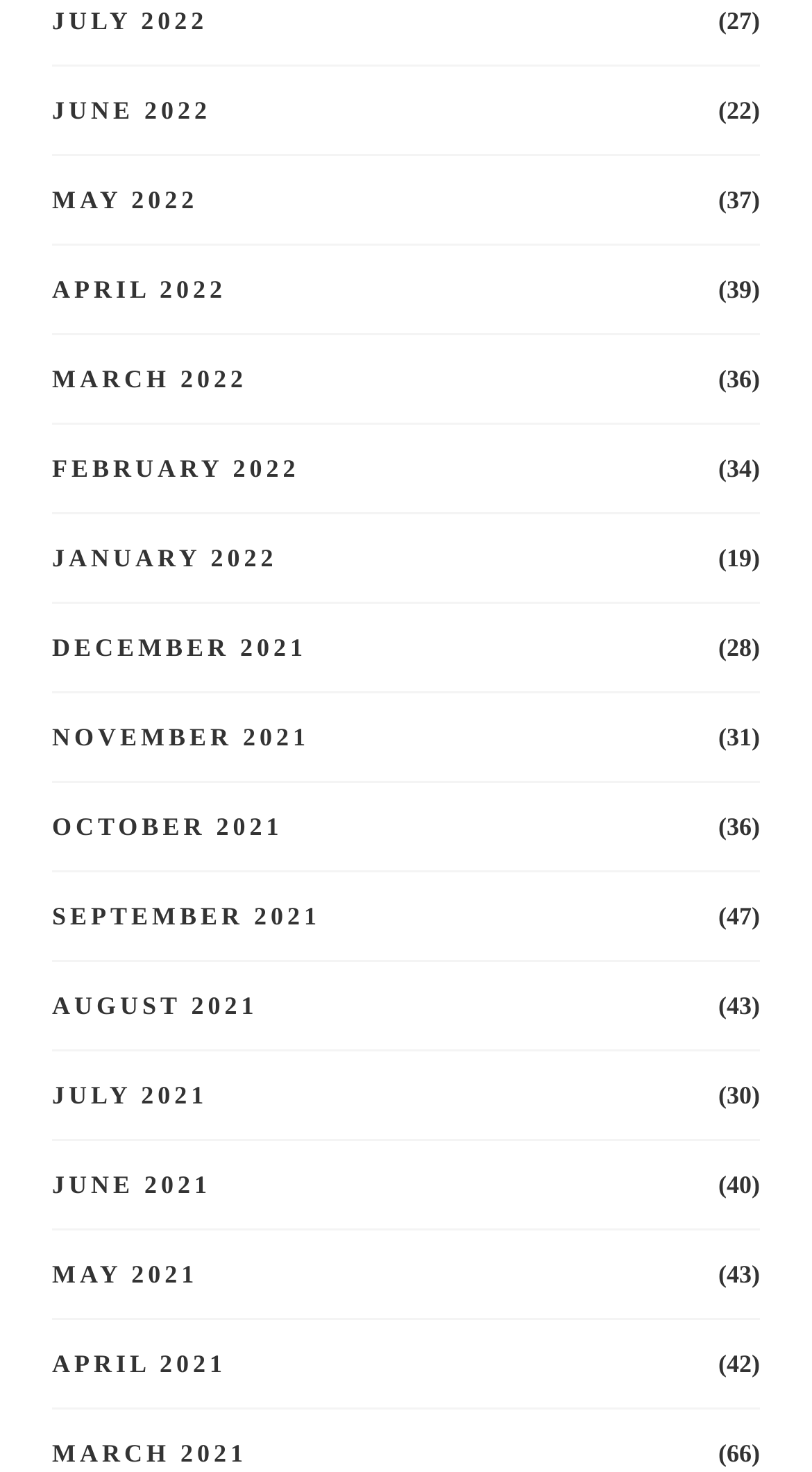Based on the element description February 2022, identify the bounding box coordinates for the UI element. The coordinates should be in the format (top-left x, top-left y, bottom-right x, bottom-right y) and within the 0 to 1 range.

[0.064, 0.31, 0.369, 0.327]